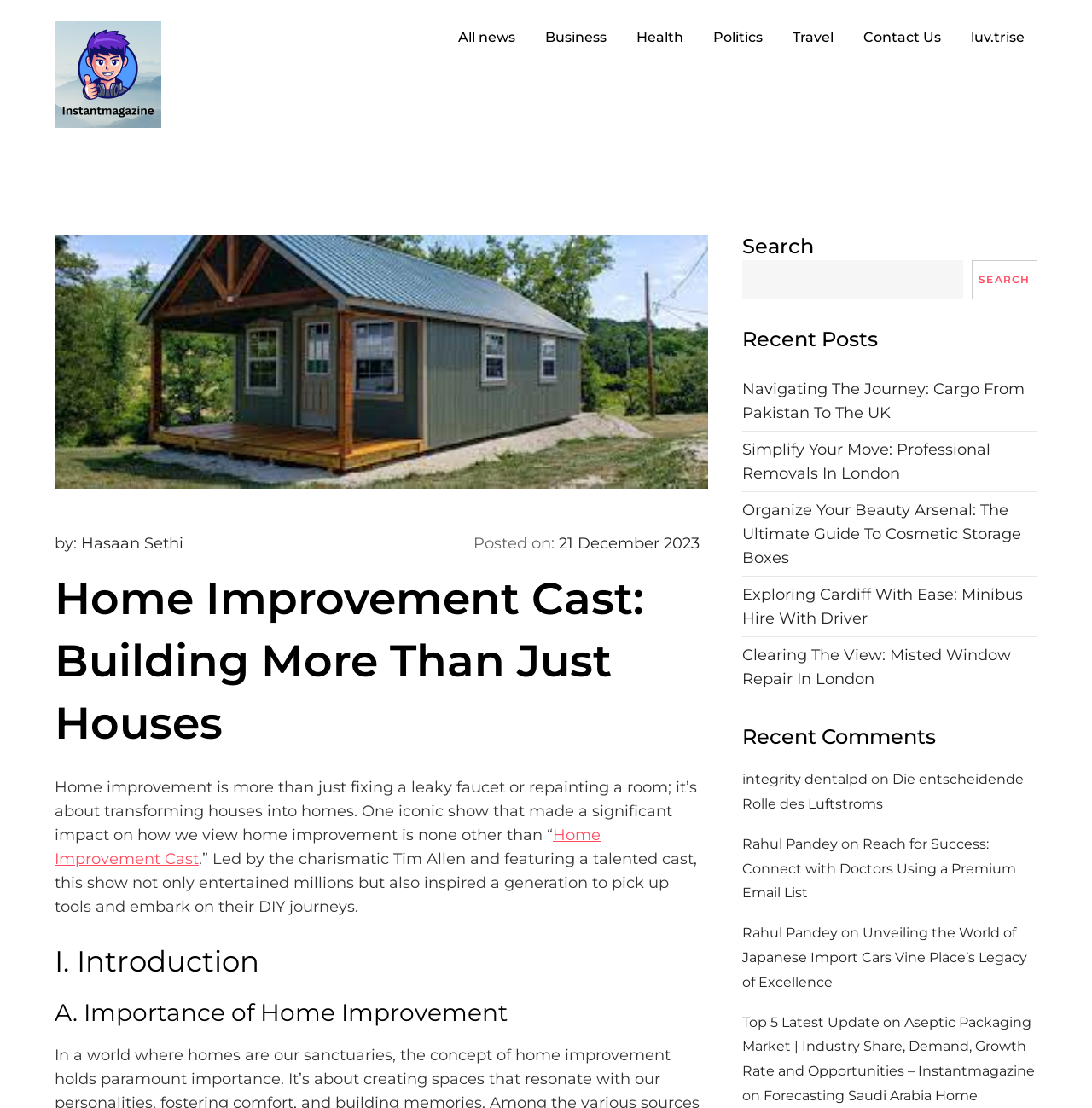Please specify the bounding box coordinates of the clickable region to carry out the following instruction: "Explore the recent post about Navigating The Journey: Cargo From Pakistan To The UK". The coordinates should be four float numbers between 0 and 1, in the format [left, top, right, bottom].

[0.68, 0.34, 0.95, 0.383]